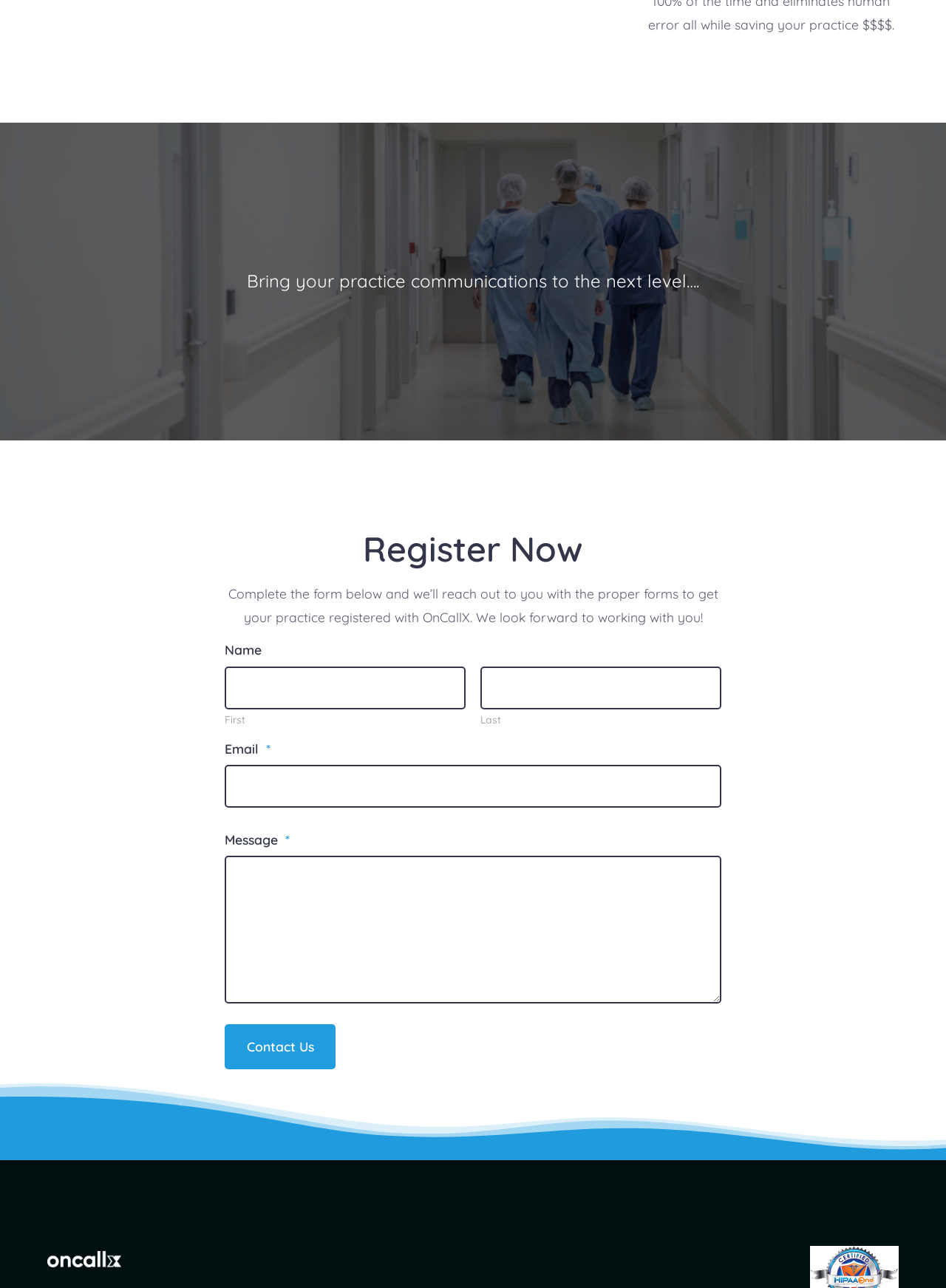What is the call-to-action on this webpage? Refer to the image and provide a one-word or short phrase answer.

Contact Us